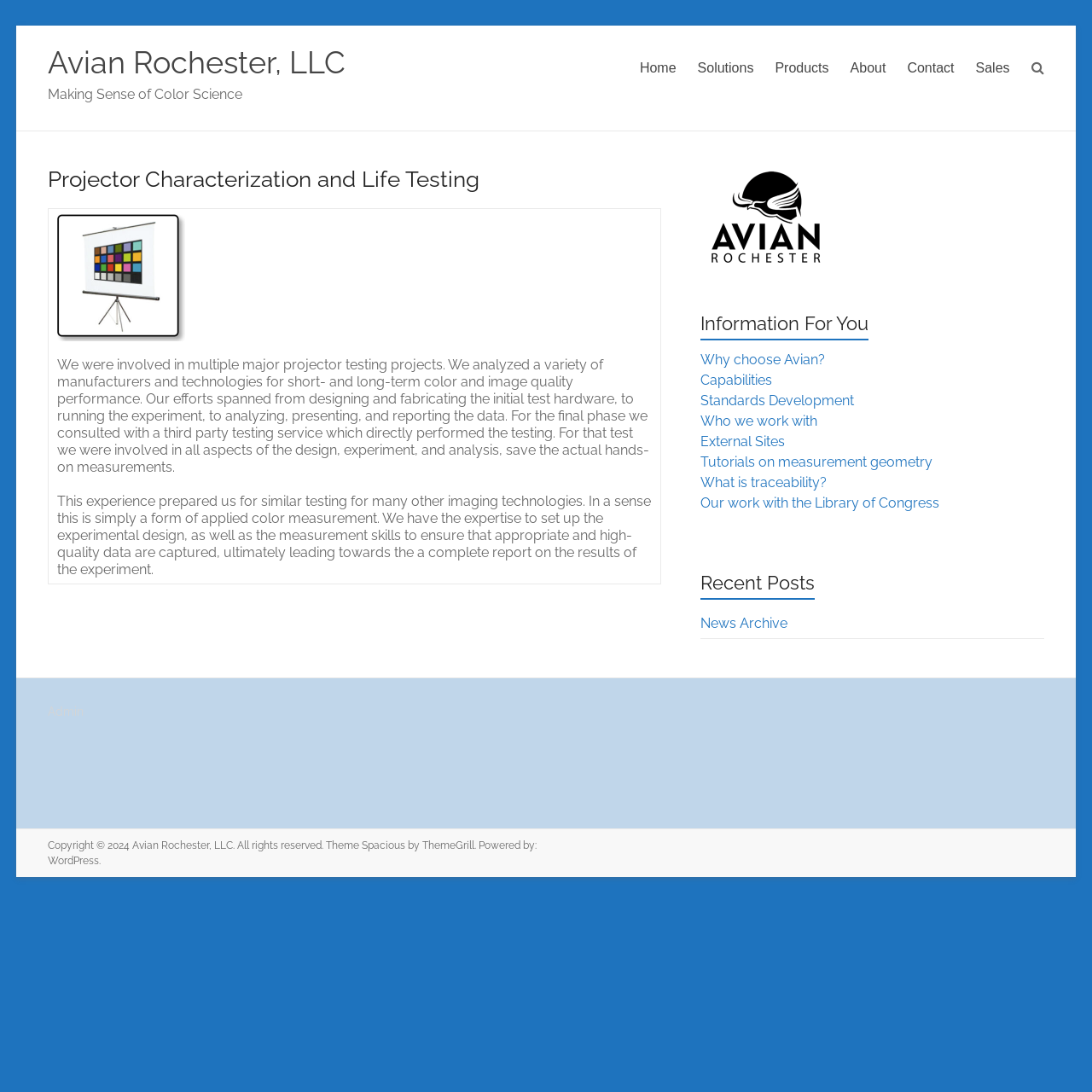Provide the bounding box coordinates of the area you need to click to execute the following instruction: "Check the 'Recent Posts' section".

[0.641, 0.521, 0.956, 0.558]